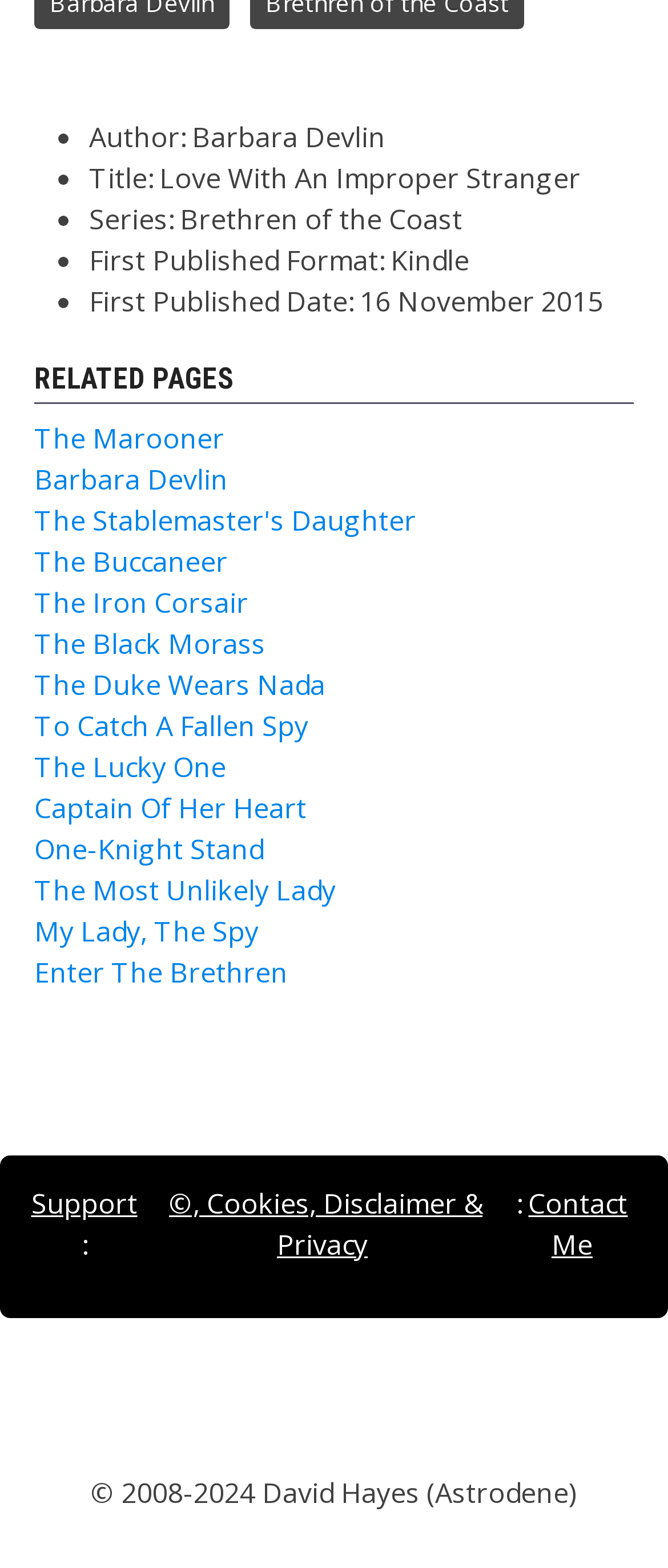Who is the author of the book?
Based on the image, provide a one-word or brief-phrase response.

Barbara Devlin